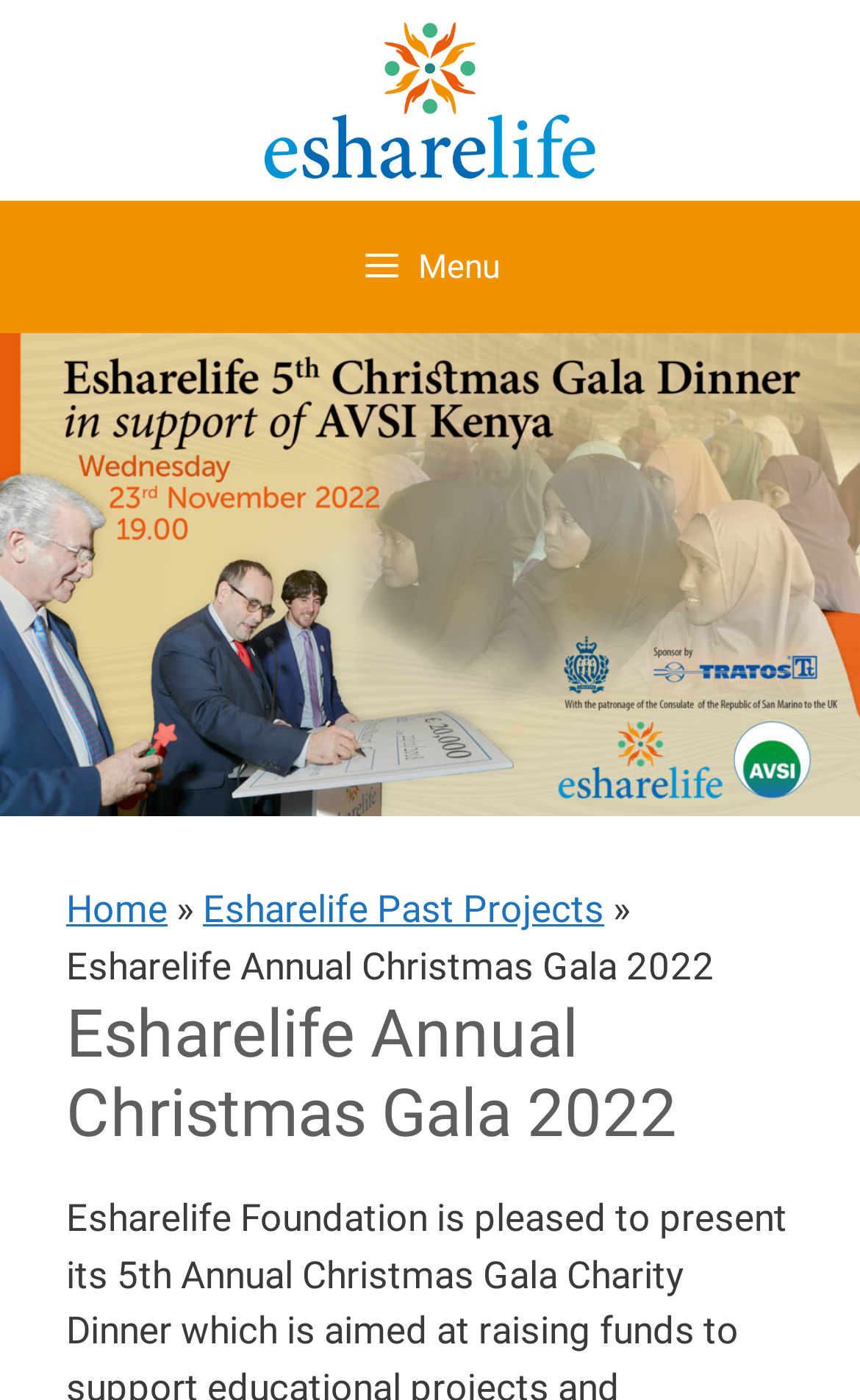With reference to the image, please provide a detailed answer to the following question: What type of projects does Esharelife support?

The link 'Sustaining education, training and healthcare projects' suggests that Esharelife supports projects related to education, training, and healthcare.